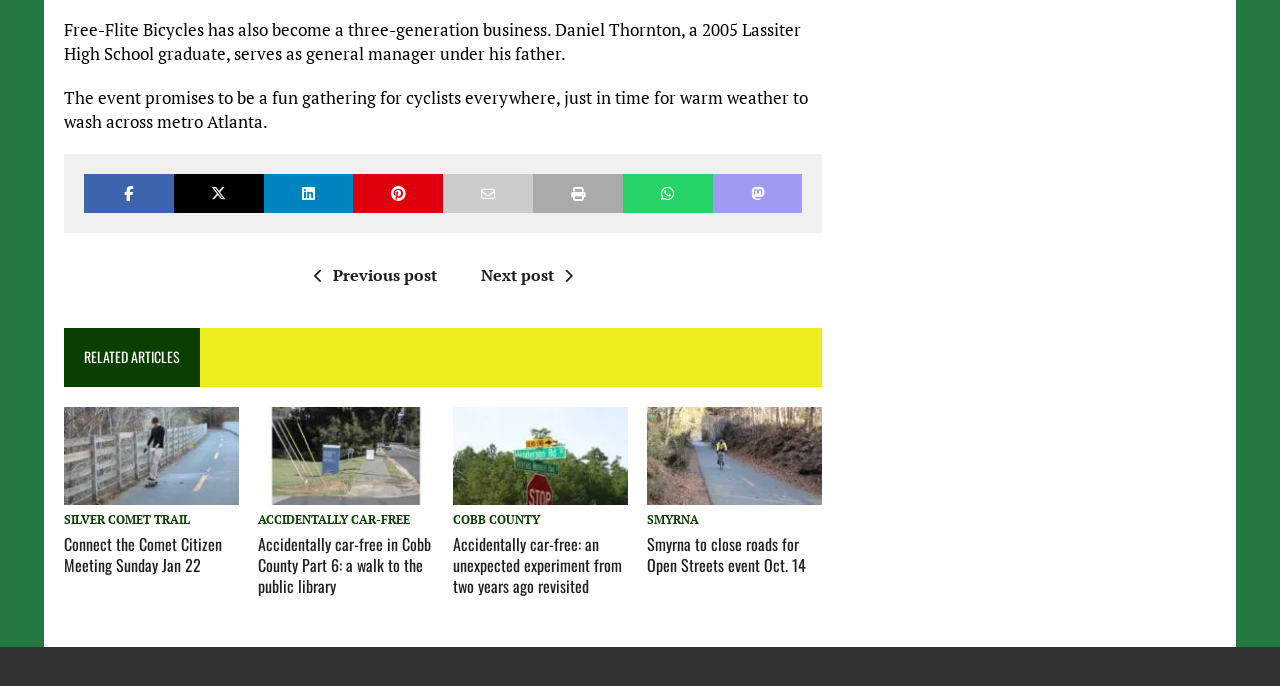Determine the bounding box coordinates of the clickable region to execute the instruction: "Click the previous post link". The coordinates should be four float numbers between 0 and 1, denoted as [left, top, right, bottom].

[0.237, 0.385, 0.341, 0.417]